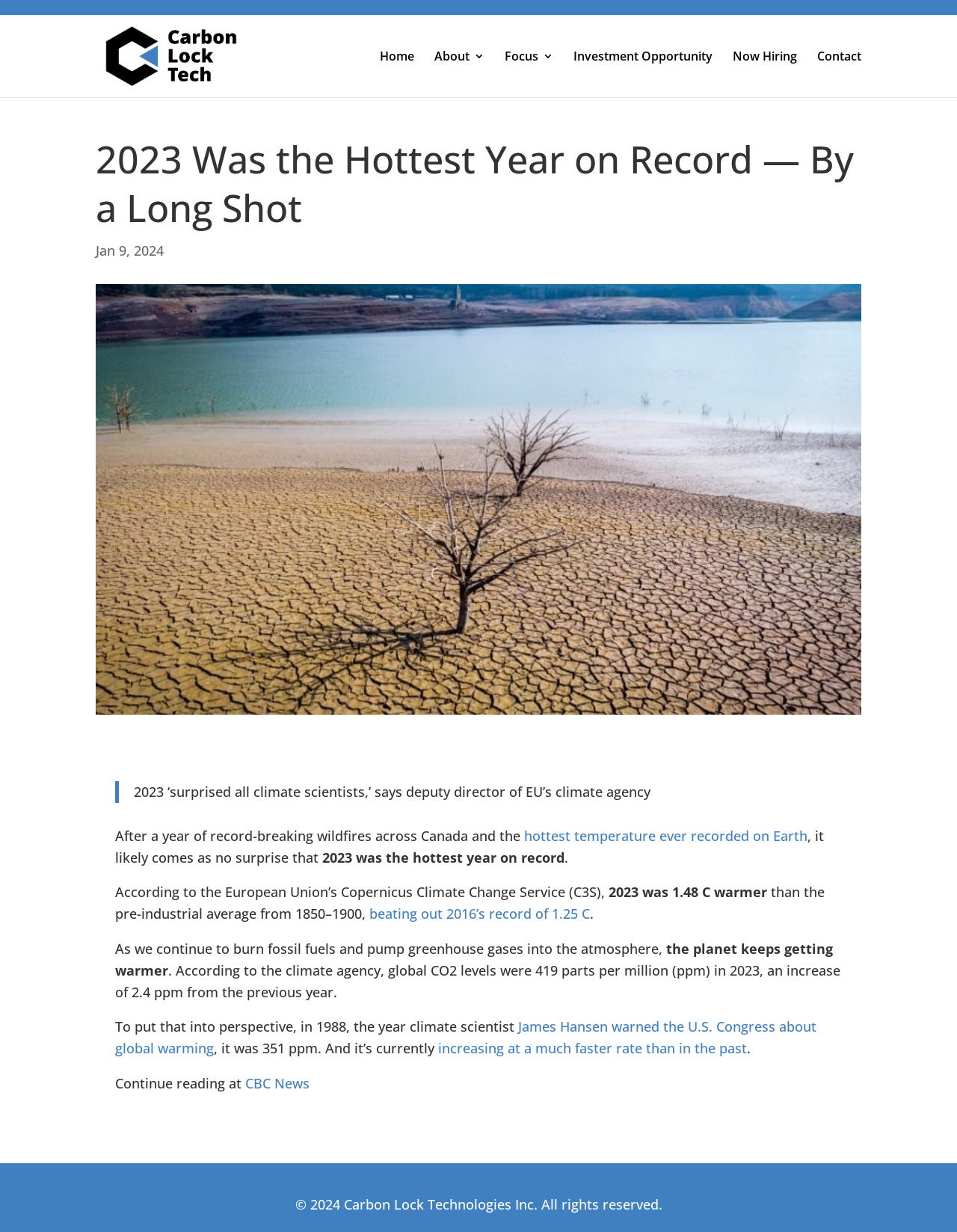Using the provided element description, identify the bounding box coordinates as (top-left x, top-left y, bottom-right x, bottom-right y). Ensure all values are between 0 and 1. Description: About

[0.454, 0.041, 0.506, 0.079]